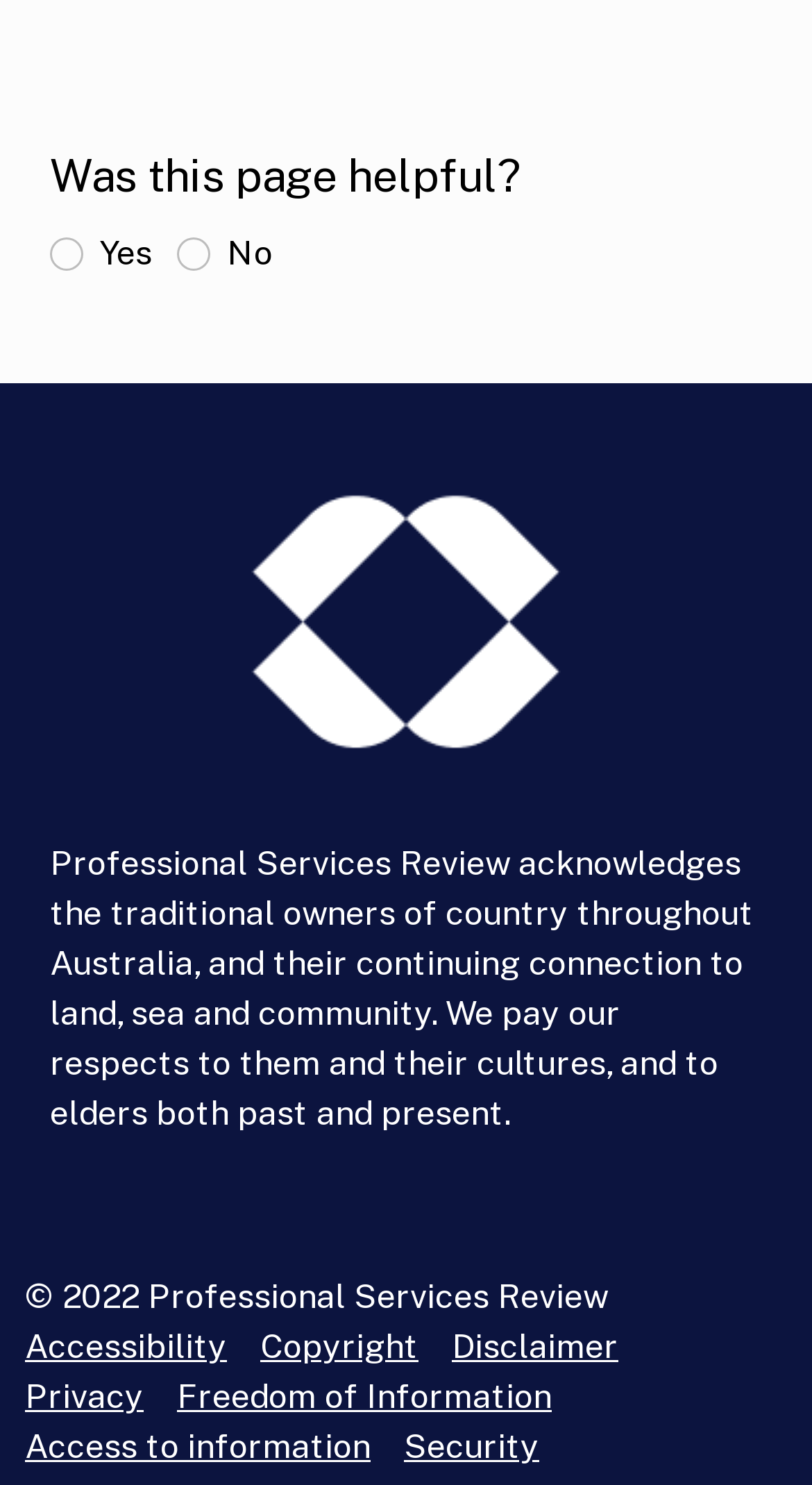Answer the question below with a single word or a brief phrase: 
What is the organization's acknowledgement about?

traditional owners of country